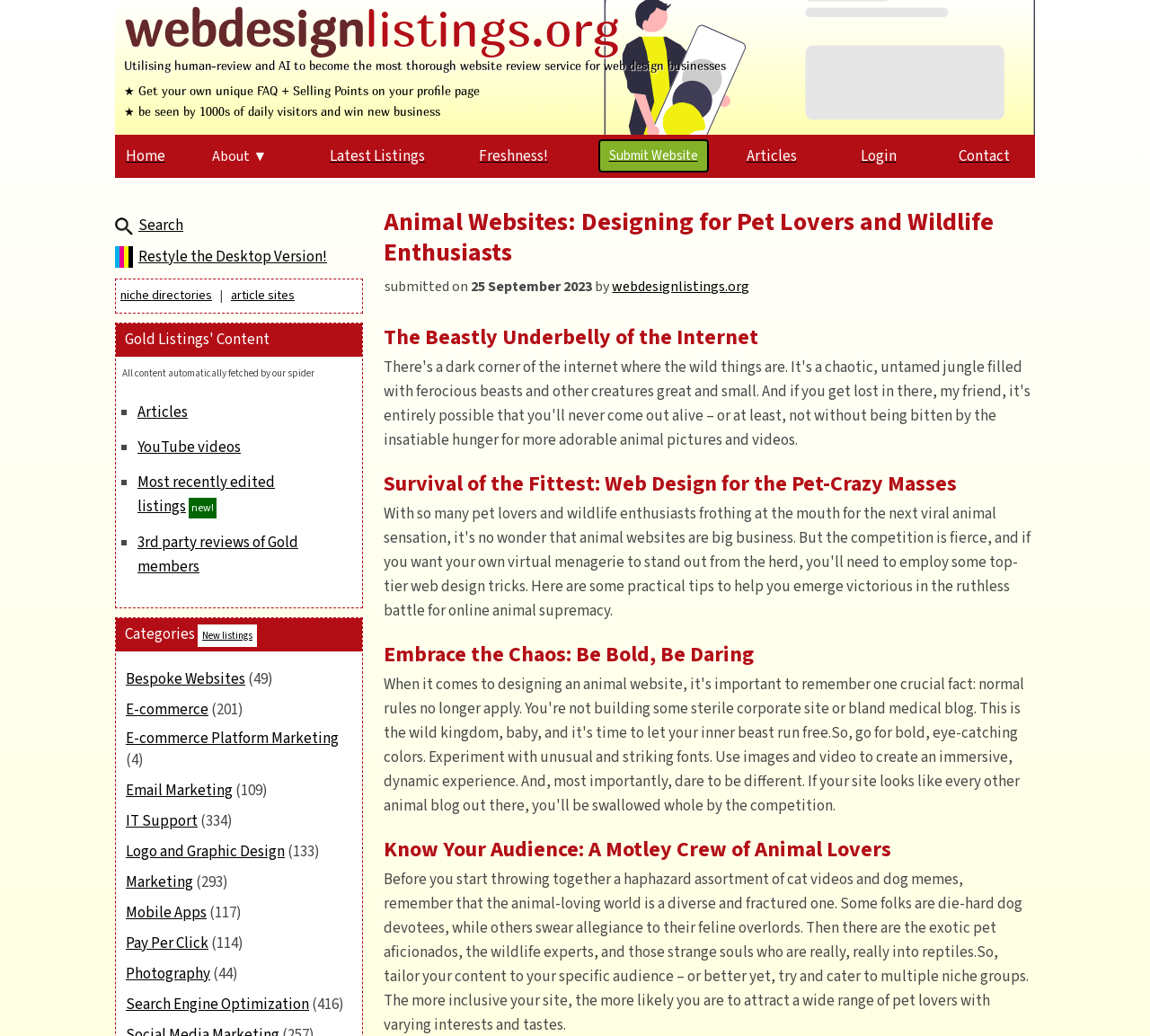Locate the bounding box for the described UI element: "Freshness!". Ensure the coordinates are four float numbers between 0 and 1, formatted as [left, top, right, bottom].

[0.417, 0.14, 0.477, 0.161]